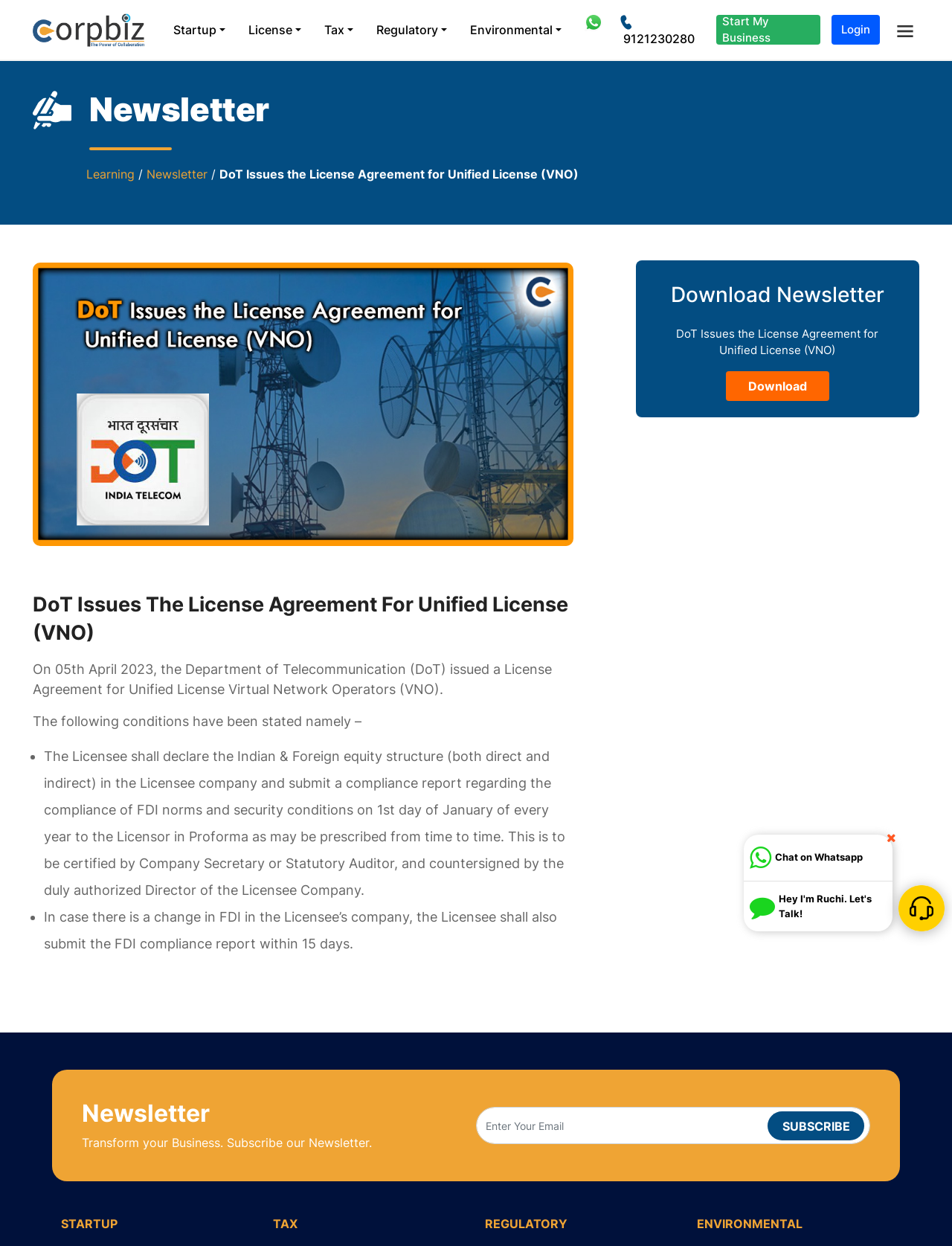Please mark the bounding box coordinates of the area that should be clicked to carry out the instruction: "Enter email address in the 'Enter Your Email' textbox".

[0.5, 0.889, 0.914, 0.918]